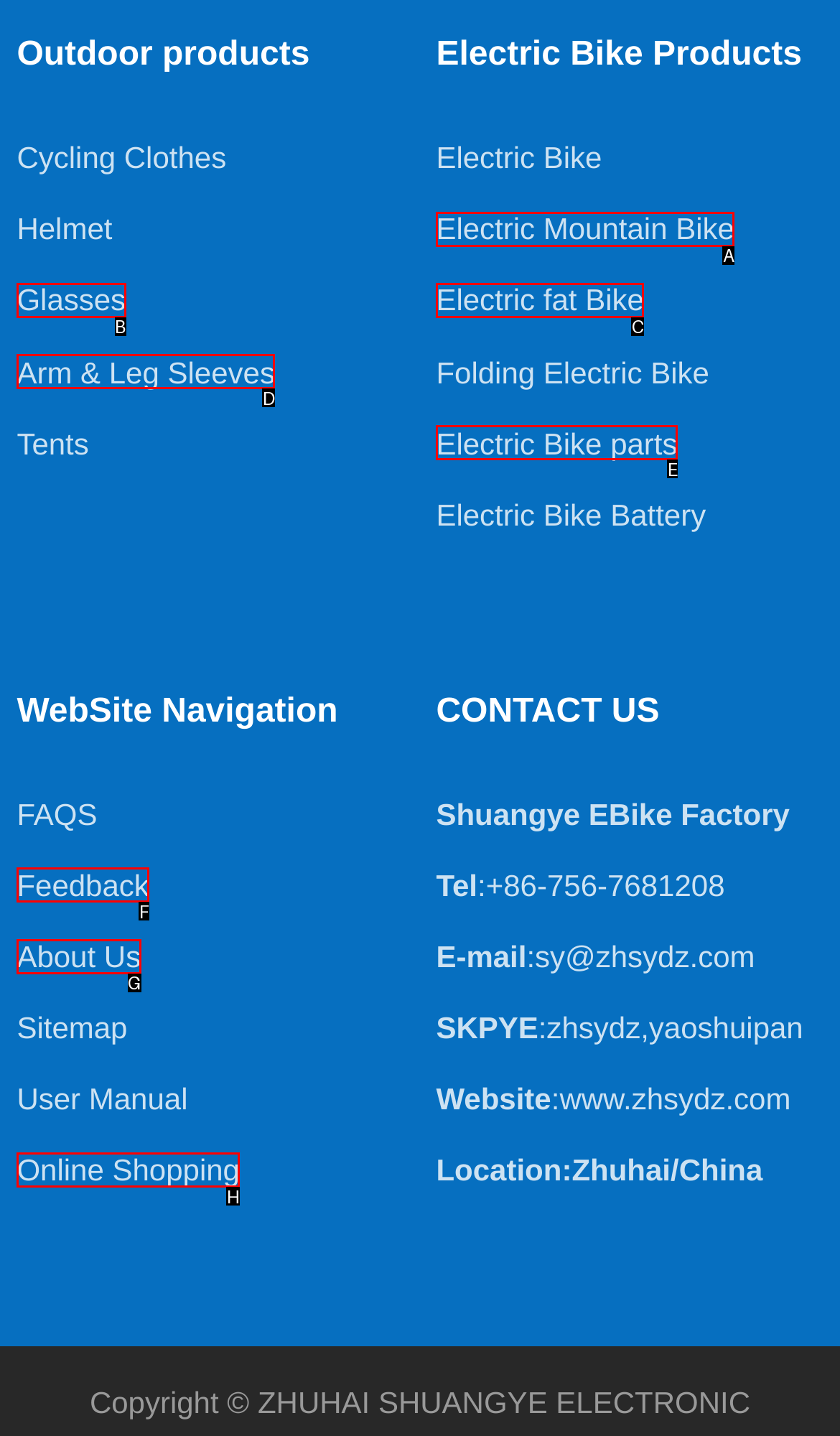Determine which option matches the element description: Glasses
Reply with the letter of the appropriate option from the options provided.

B